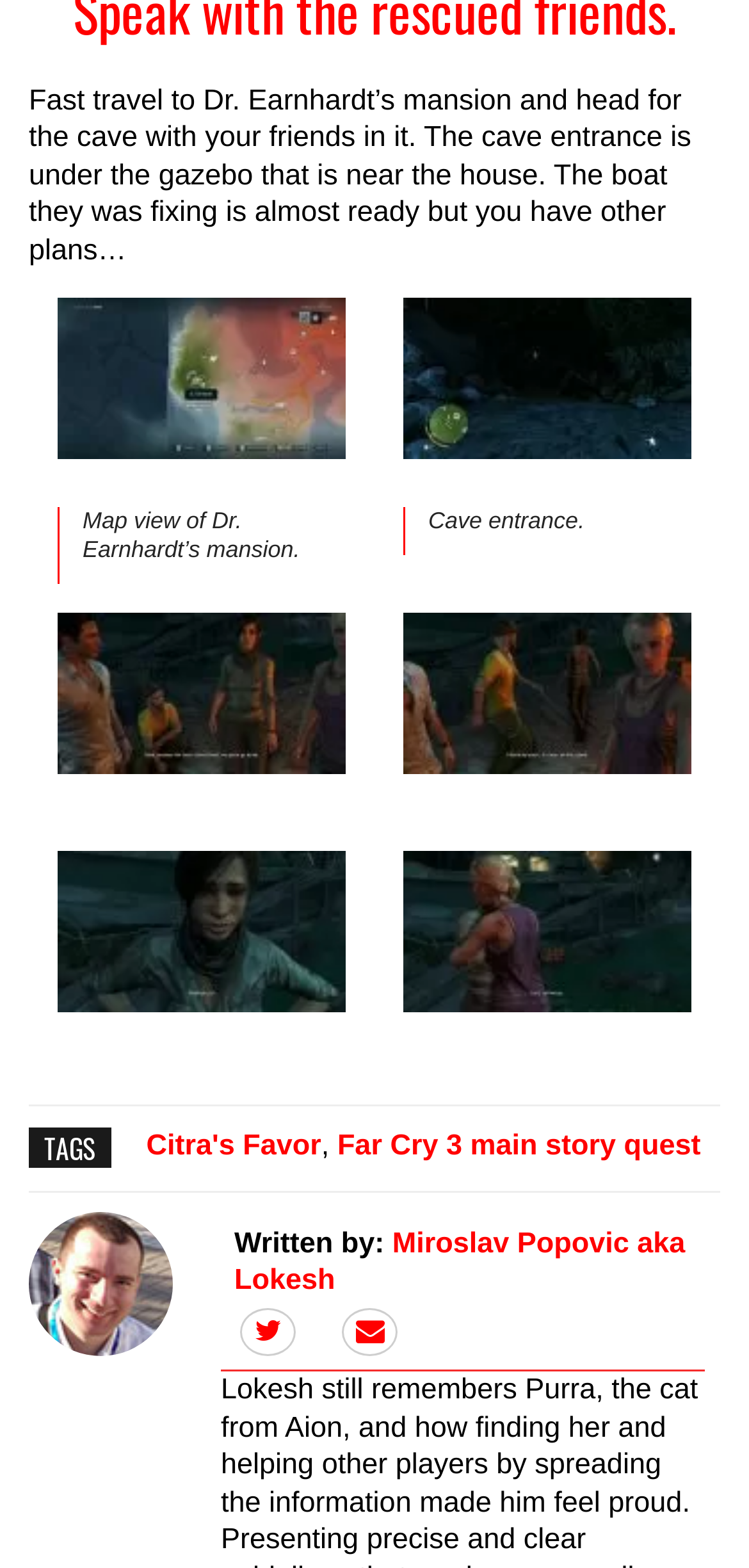Please identify the coordinates of the bounding box that should be clicked to fulfill this instruction: "Check the map view of Dr. Earnhardt’s mansion".

[0.11, 0.324, 0.4, 0.359]